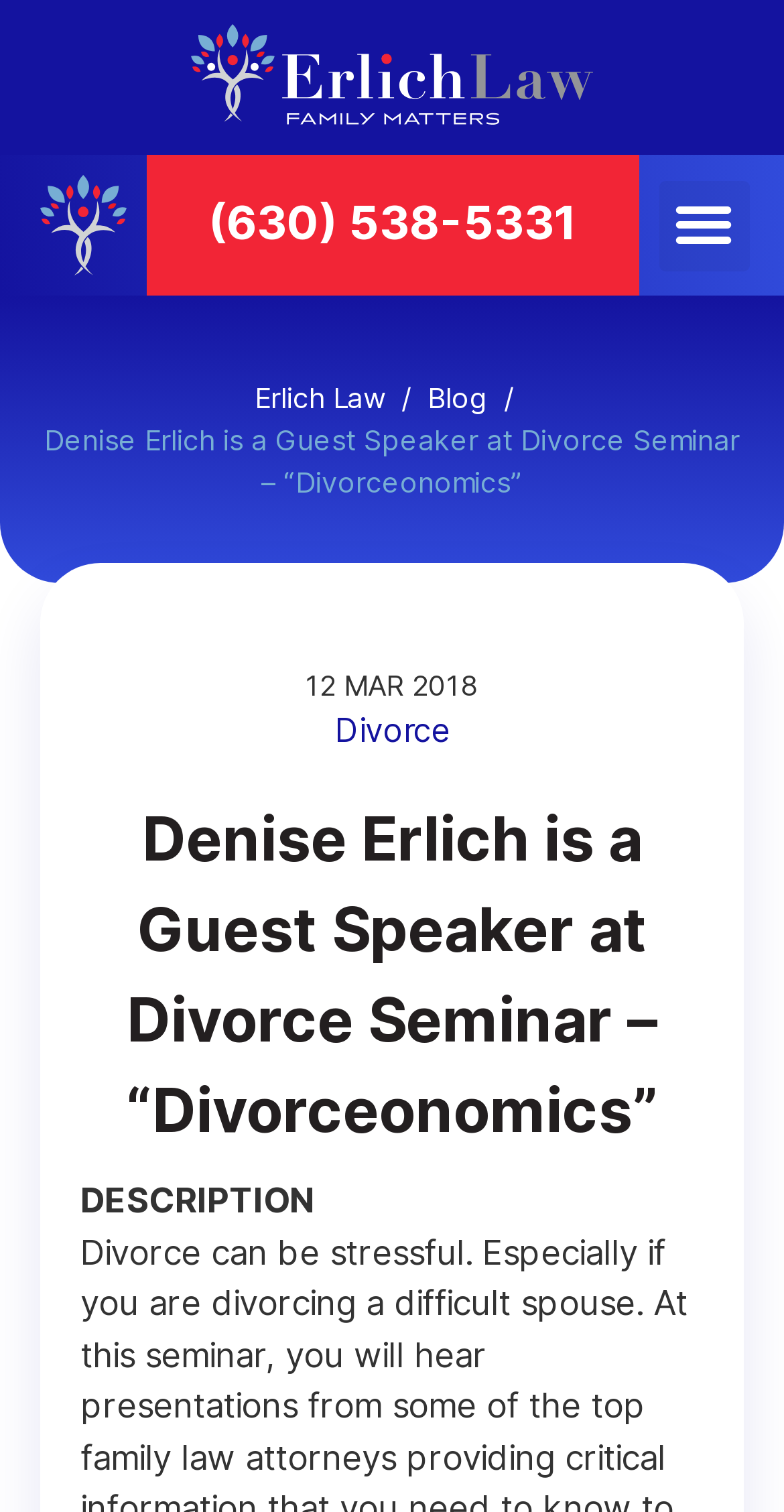Generate a comprehensive description of the contents of the webpage.

The webpage appears to be an event page for a divorce seminar, specifically featuring Denise Erlich, a family law attorney in DuPage, IL, as a guest speaker. 

At the top of the page, there are two links to "Erlich Law Office" positioned side by side, with the second one slightly below the first. To the right of these links, there is a phone number "(630) 538-5331" and a "Menu Toggle" button. 

Below these elements, there is a navigation section with breadcrumbs, consisting of three links: "Erlich Law", a separator "/", and "Blog". 

The main content of the page starts with a heading that reads "Denise Erlich is a Guest Speaker at Divorce Seminar – “Divorceonomics”". Below this heading, there is a static text block that repeats the same information. 

On the right side of the page, there is a time element with the date "12 MAR 2018" and a link to "Divorce" positioned below it. 

At the bottom of the page, there is a static text block with the label "DESCRIPTION", but its content is not provided.